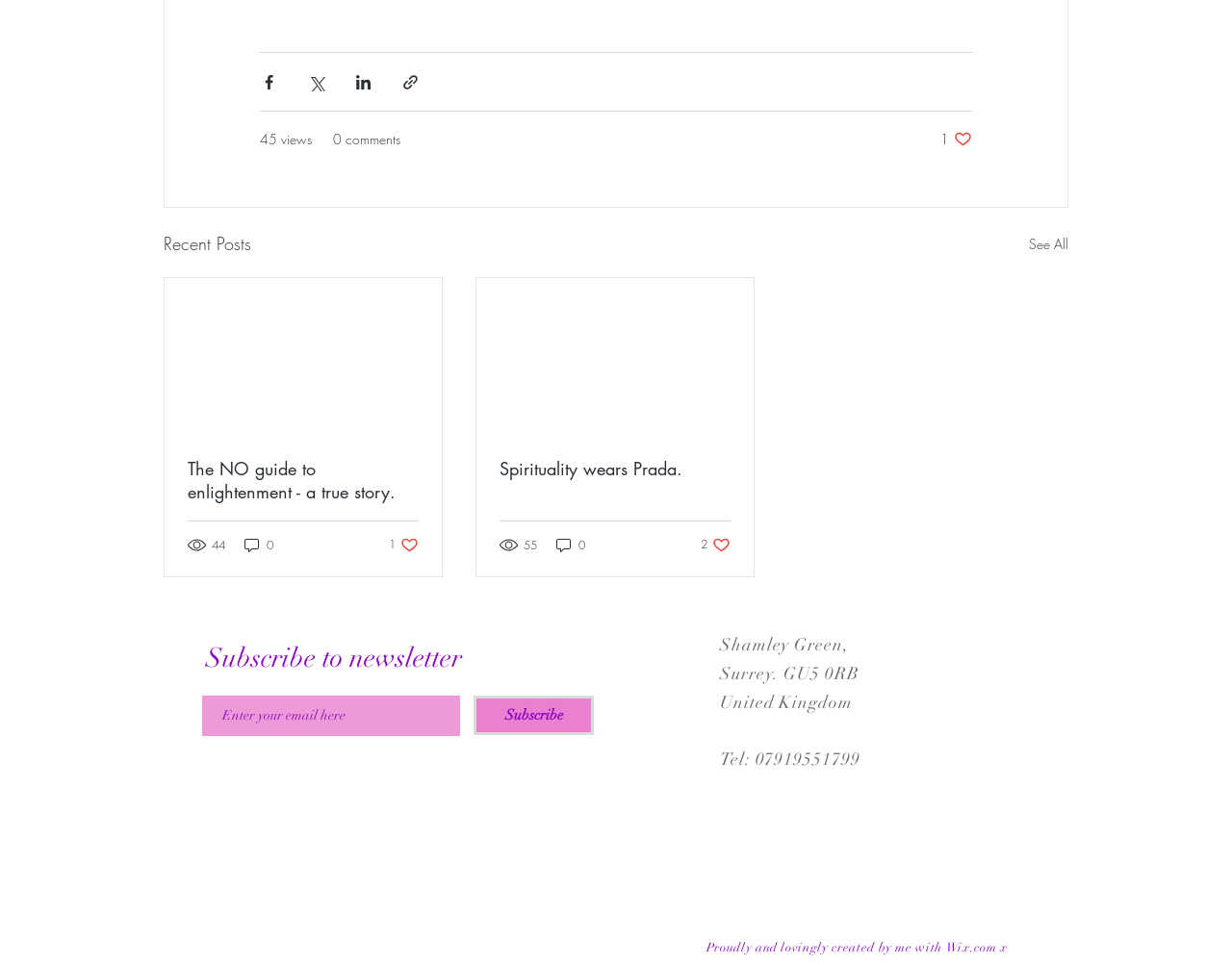Using the information in the image, give a detailed answer to the following question: How many likes does the second article have?

The second article has 2 likes, as indicated by the button '2 likes. Post not marked as liked' below the article title.